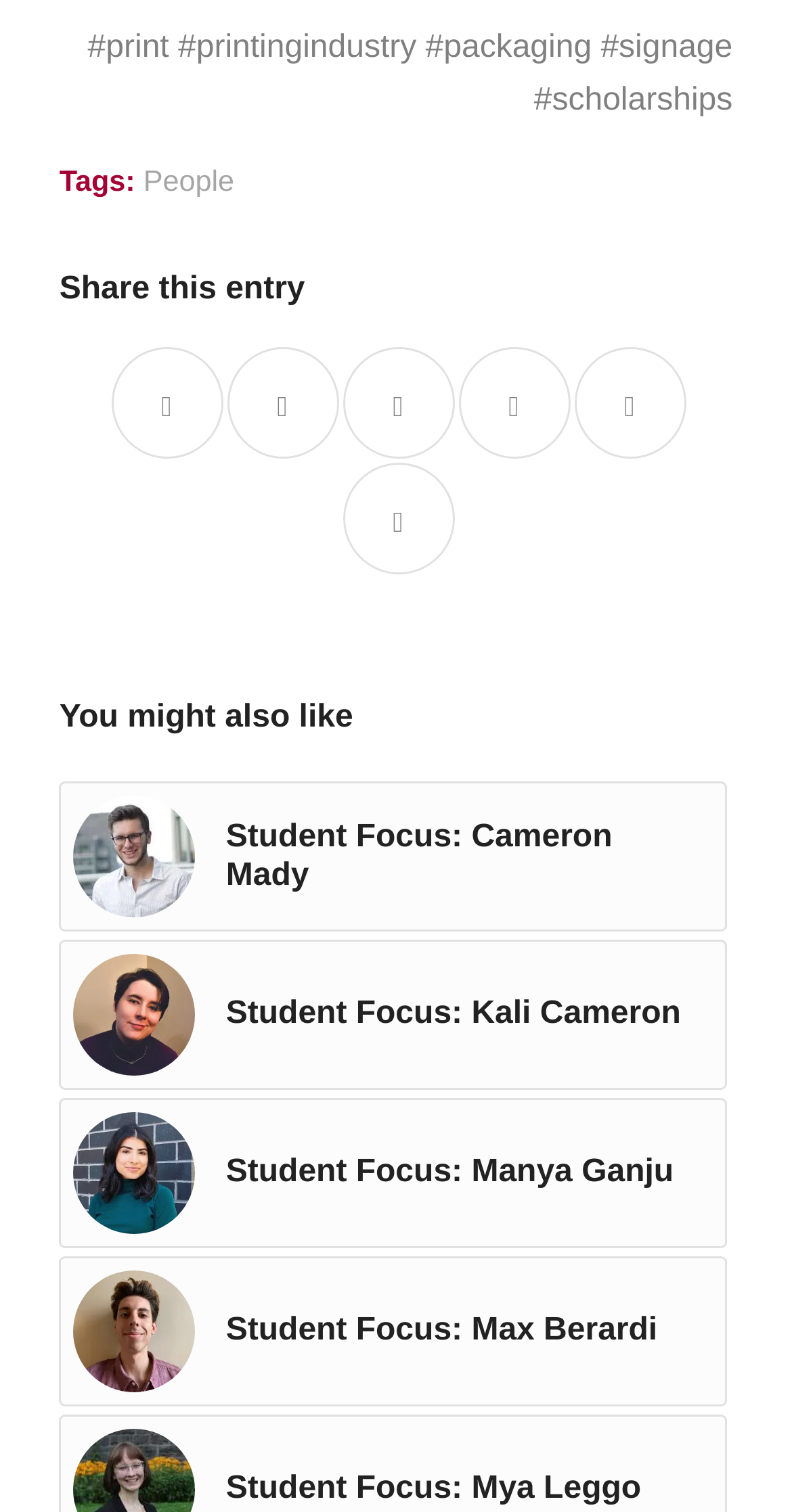Calculate the bounding box coordinates of the UI element given the description: "Share by Mail".

[0.724, 0.23, 0.865, 0.304]